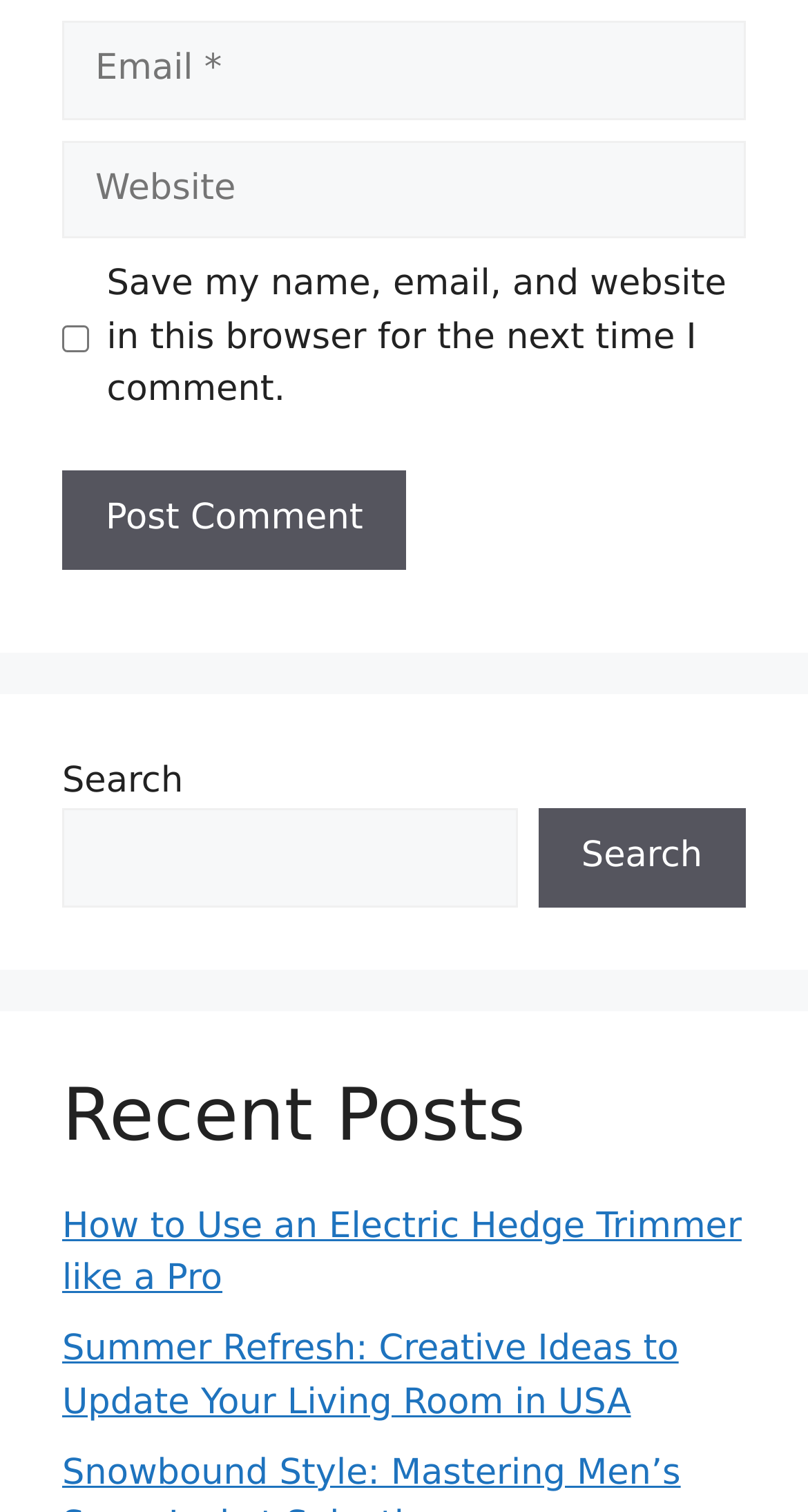From the screenshot, find the bounding box of the UI element matching this description: "Search". Supply the bounding box coordinates in the form [left, top, right, bottom], each a float between 0 and 1.

[0.666, 0.535, 0.923, 0.6]